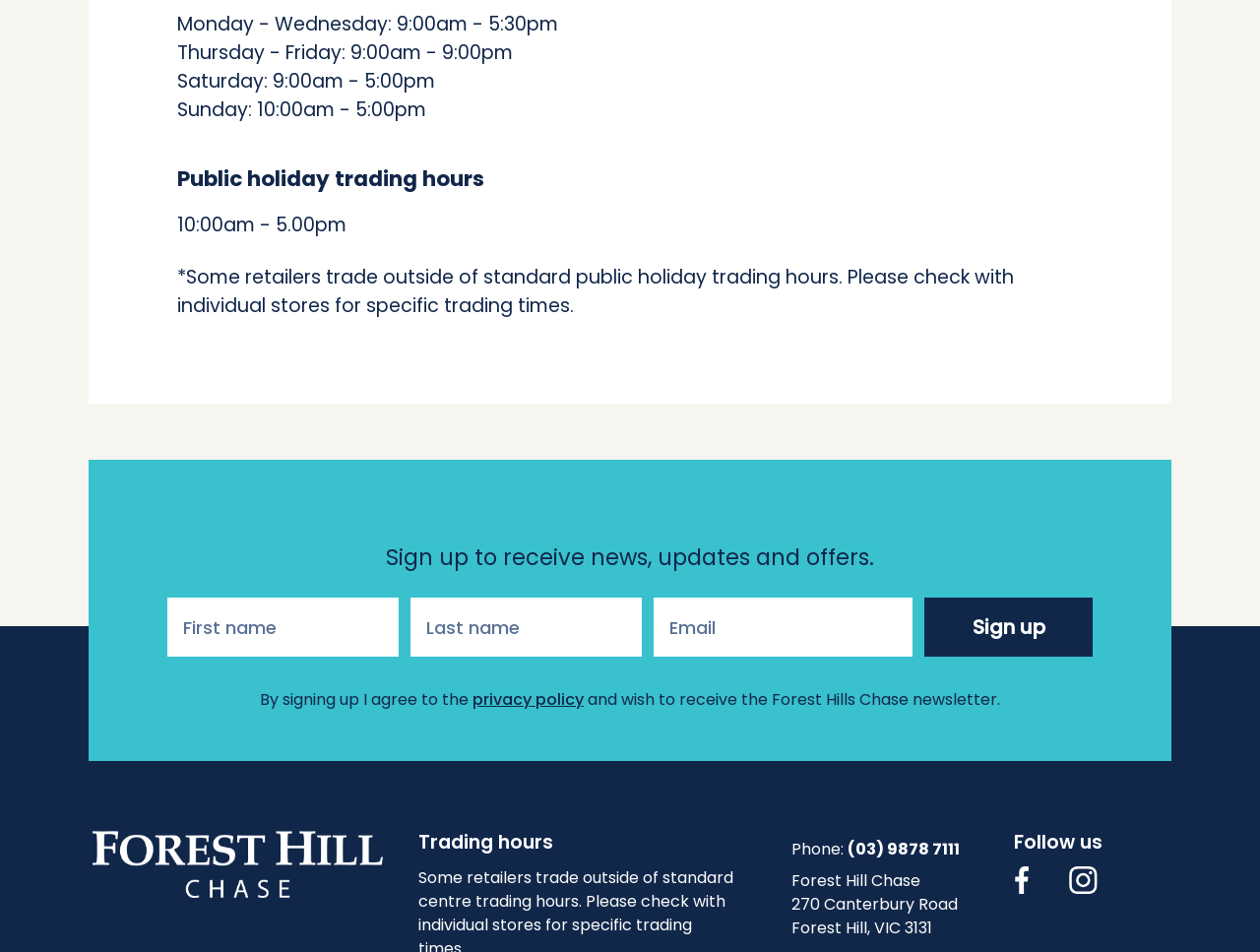Provide the bounding box coordinates in the format (top-left x, top-left y, bottom-right x, bottom-right y). All values are floating point numbers between 0 and 1. Determine the bounding box coordinate of the UI element described as: name="last_name" placeholder="Last name"

[0.326, 0.628, 0.509, 0.69]